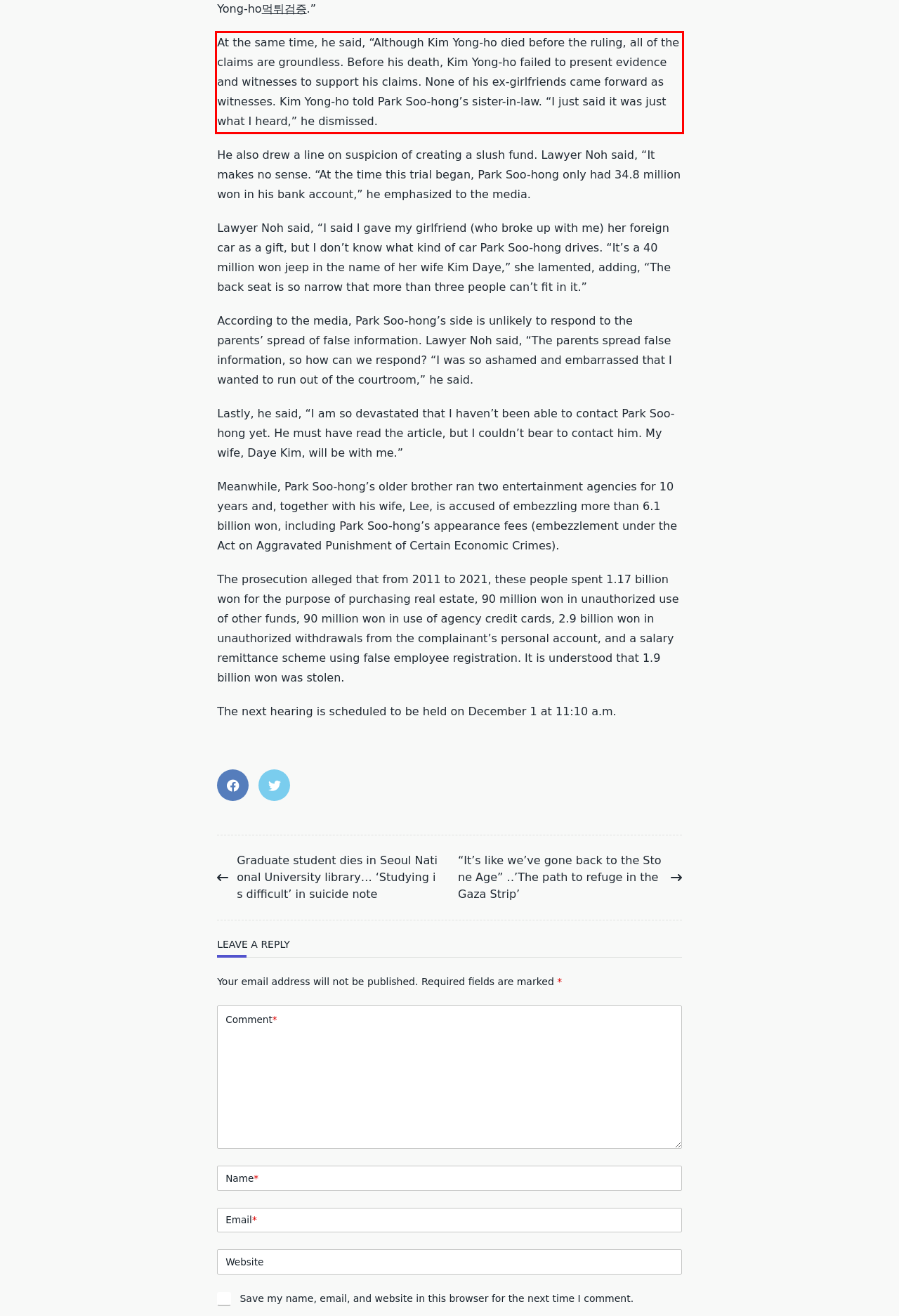Given a screenshot of a webpage with a red bounding box, please identify and retrieve the text inside the red rectangle.

At the same time, he said, “Although Kim Yong-ho died before the ruling, all of the claims are groundless. Before his death, Kim Yong-ho failed to present evidence and witnesses to support his claims. None of his ex-girlfriends came forward as witnesses. Kim Yong-ho told Park Soo-hong’s sister-in-law. “I just said it was just what I heard,” he dismissed.